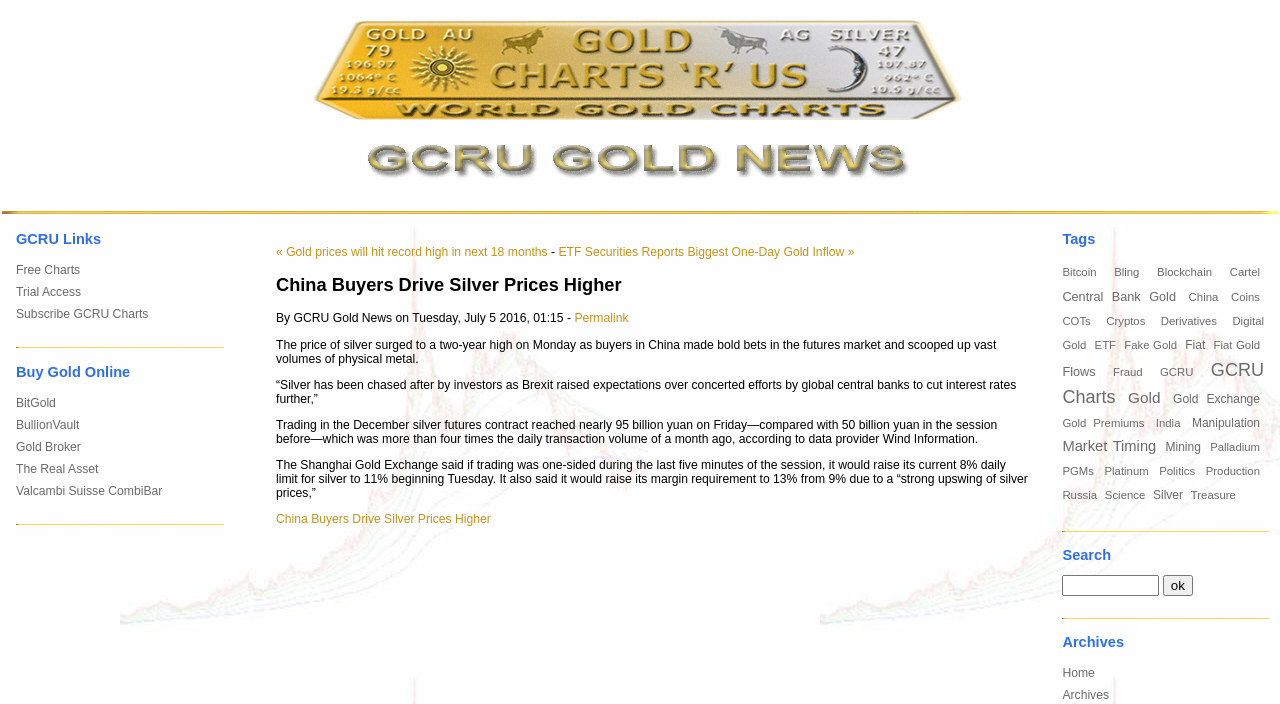Please provide a brief answer to the following inquiry using a single word or phrase:
What is the topic of the article?

Silver prices